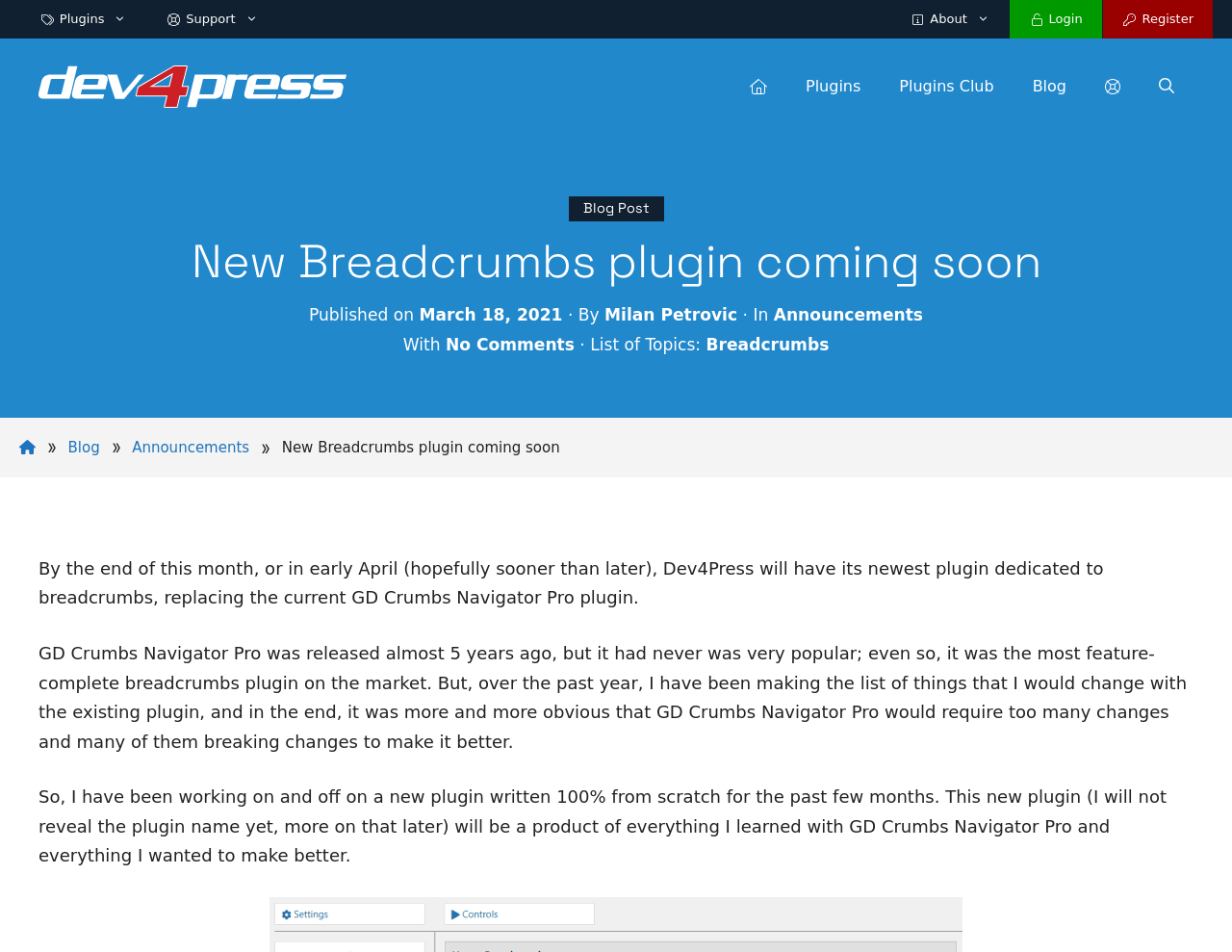Find the bounding box coordinates of the element's region that should be clicked in order to follow the given instruction: "Click on the 'Login' link". The coordinates should consist of four float numbers between 0 and 1, i.e., [left, top, right, bottom].

[0.819, 0.0, 0.894, 0.04]